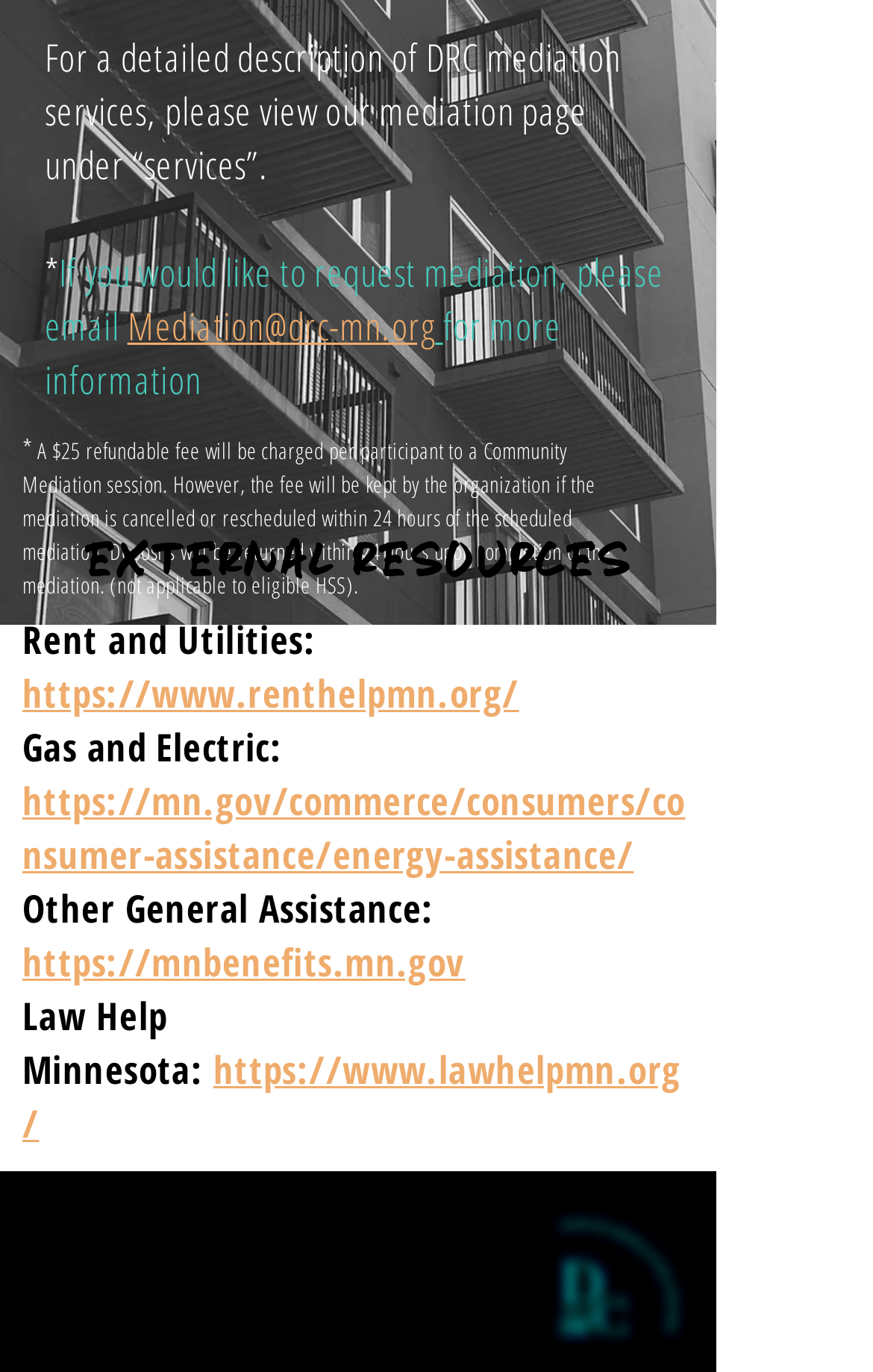Provide a single word or phrase answer to the question: 
What is the email to request mediation?

Mediation@drc-mn.org